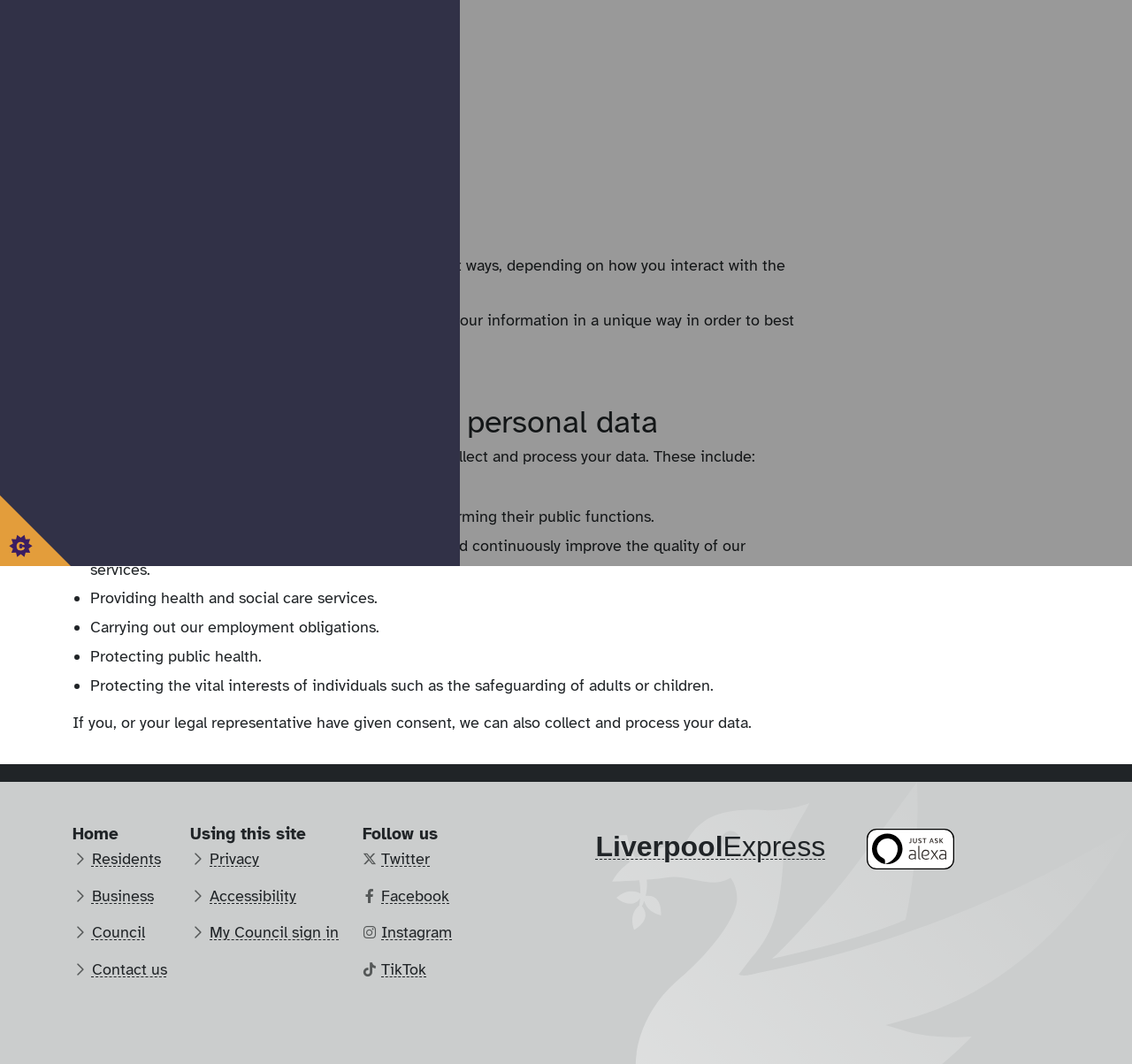Please determine the bounding box coordinates for the element with the description: "Instagram".

[0.336, 0.86, 0.4, 0.893]